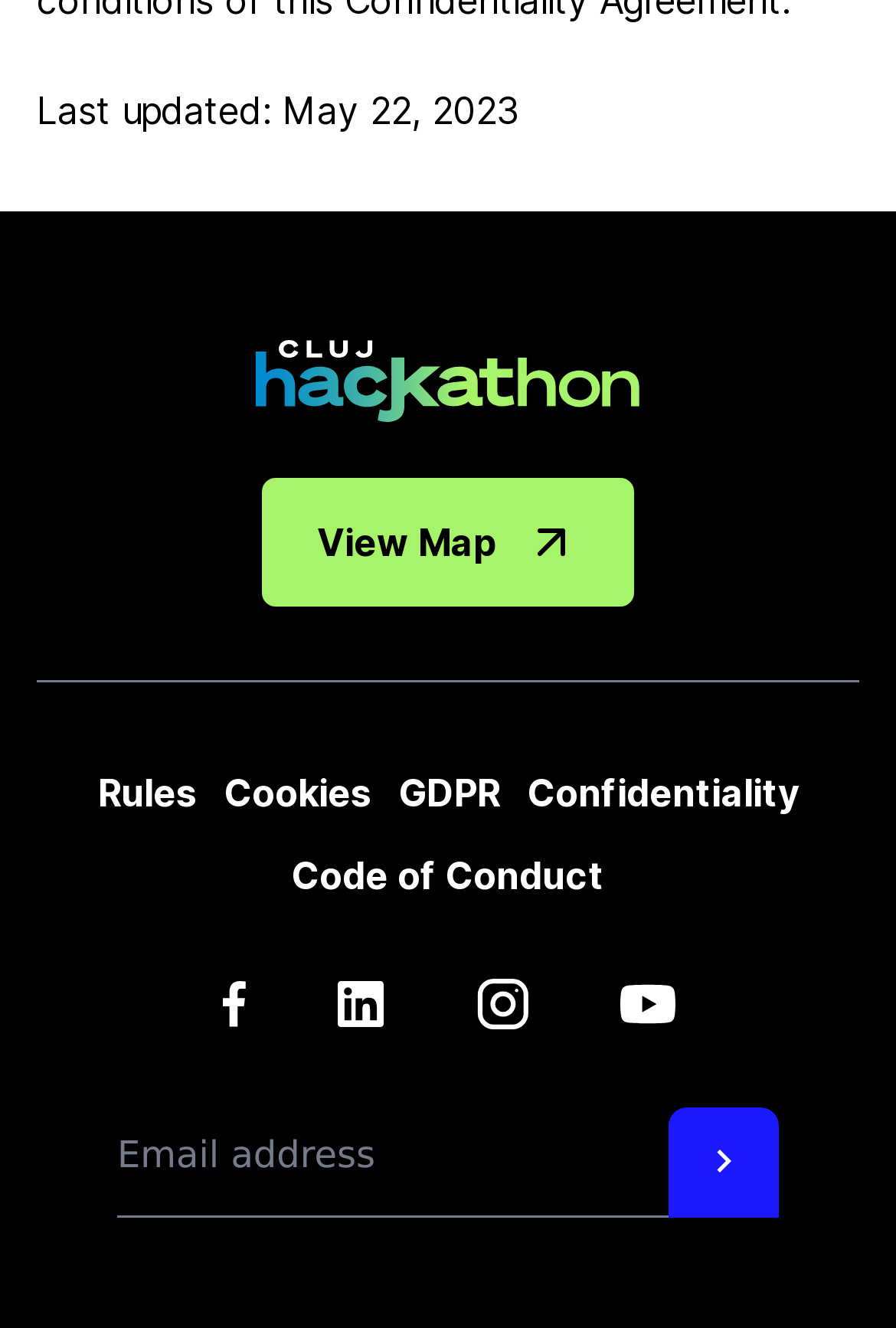Please find the bounding box coordinates in the format (top-left x, top-left y, bottom-right x, bottom-right y) for the given element description. Ensure the coordinates are floating point numbers between 0 and 1. Description: Code of Conduct

[0.326, 0.638, 0.674, 0.68]